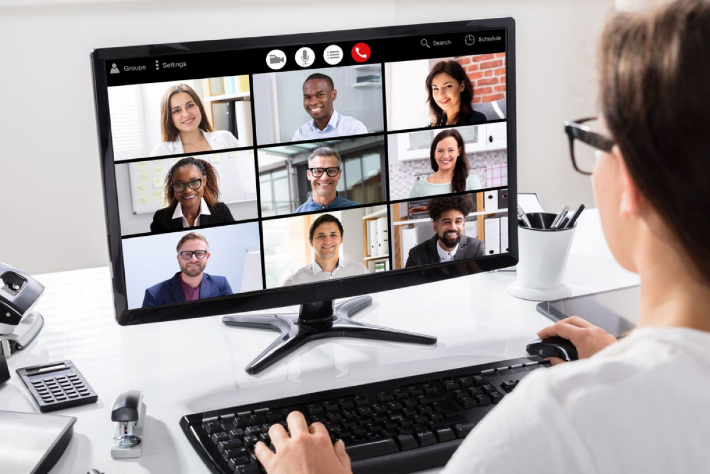Generate an in-depth description of the visual content.

In this image, a person is engaged in a virtual meeting, seated at a desk with a computer monitor displaying multiple participants in a grid format. The screen shows nine individuals from diverse backgrounds, all appearing attentive and connected, showcasing a dynamic online interaction. The speaker's point of view captures the individual at the center of the meeting experience, indicating a modern workspace equipped with a keyboard and a notepad filled with pens to aid in note-taking during the discussion. On the desk, additional office equipment like a phone and a cup suggest a productive work environment. This visual reinforces the importance of effective online communication, reflecting the key themes of teamwork and coordination highlighted in the context of meeting management.